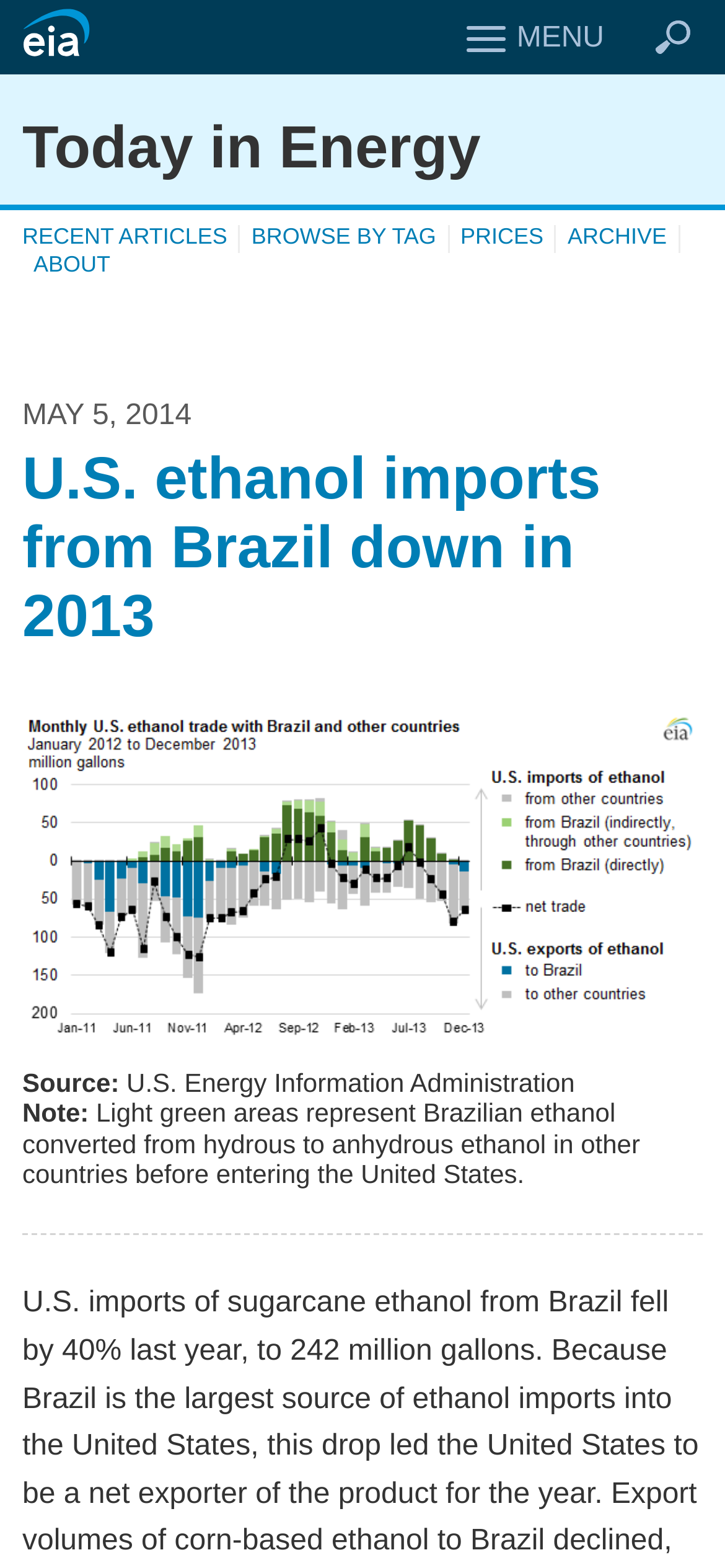Please identify the bounding box coordinates of the element's region that I should click in order to complete the following instruction: "Browse recent articles". The bounding box coordinates consist of four float numbers between 0 and 1, i.e., [left, top, right, bottom].

[0.031, 0.144, 0.314, 0.161]